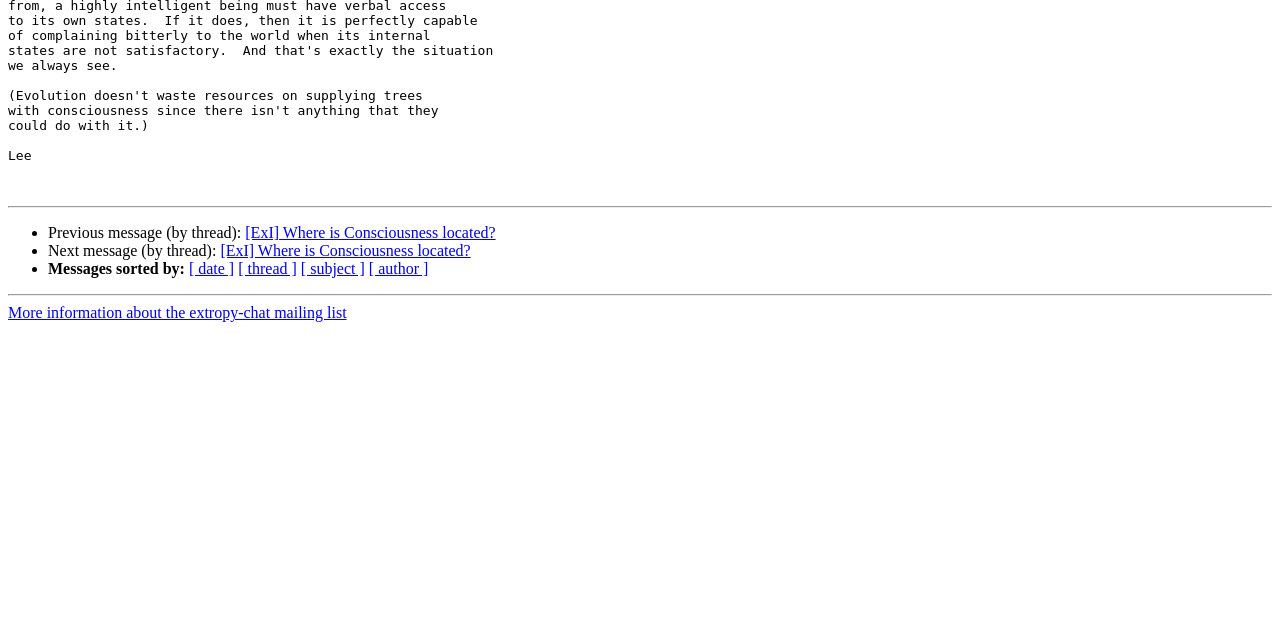Identify the bounding box for the UI element described as: "[ thread ]". Ensure the coordinates are four float numbers between 0 and 1, formatted as [left, top, right, bottom].

[0.186, 0.407, 0.232, 0.433]